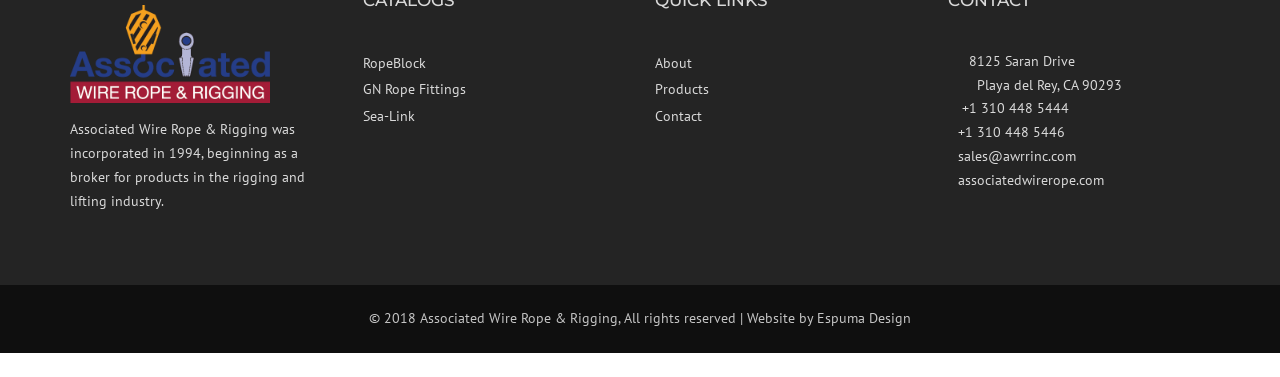Please find the bounding box coordinates for the clickable element needed to perform this instruction: "visit RopeBlock website".

[0.283, 0.143, 0.332, 0.191]